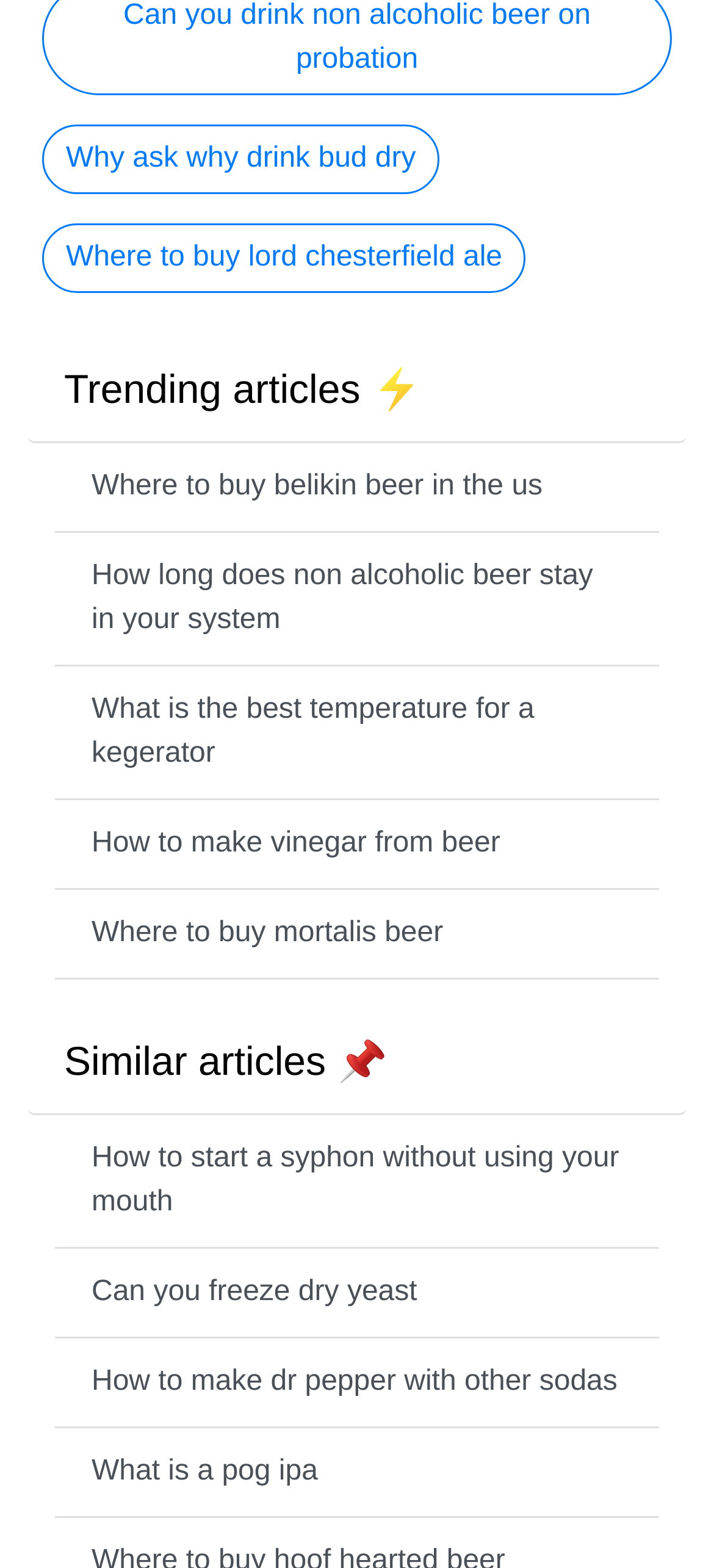What is the focus of the webpage?
Using the information from the image, give a concise answer in one word or a short phrase.

Beer-related topics